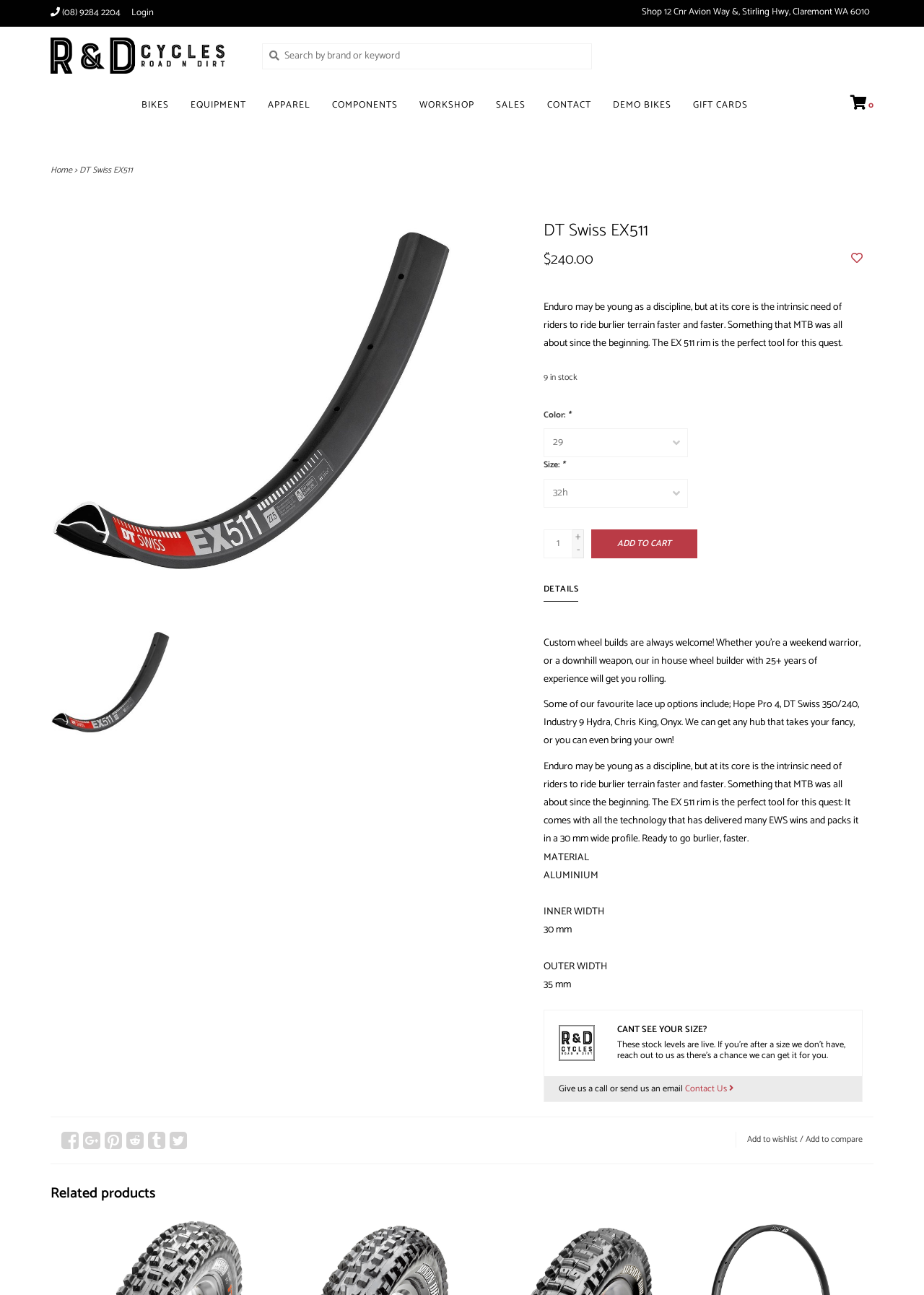Find and provide the bounding box coordinates for the UI element described with: "Workshop".

[0.454, 0.074, 0.521, 0.095]